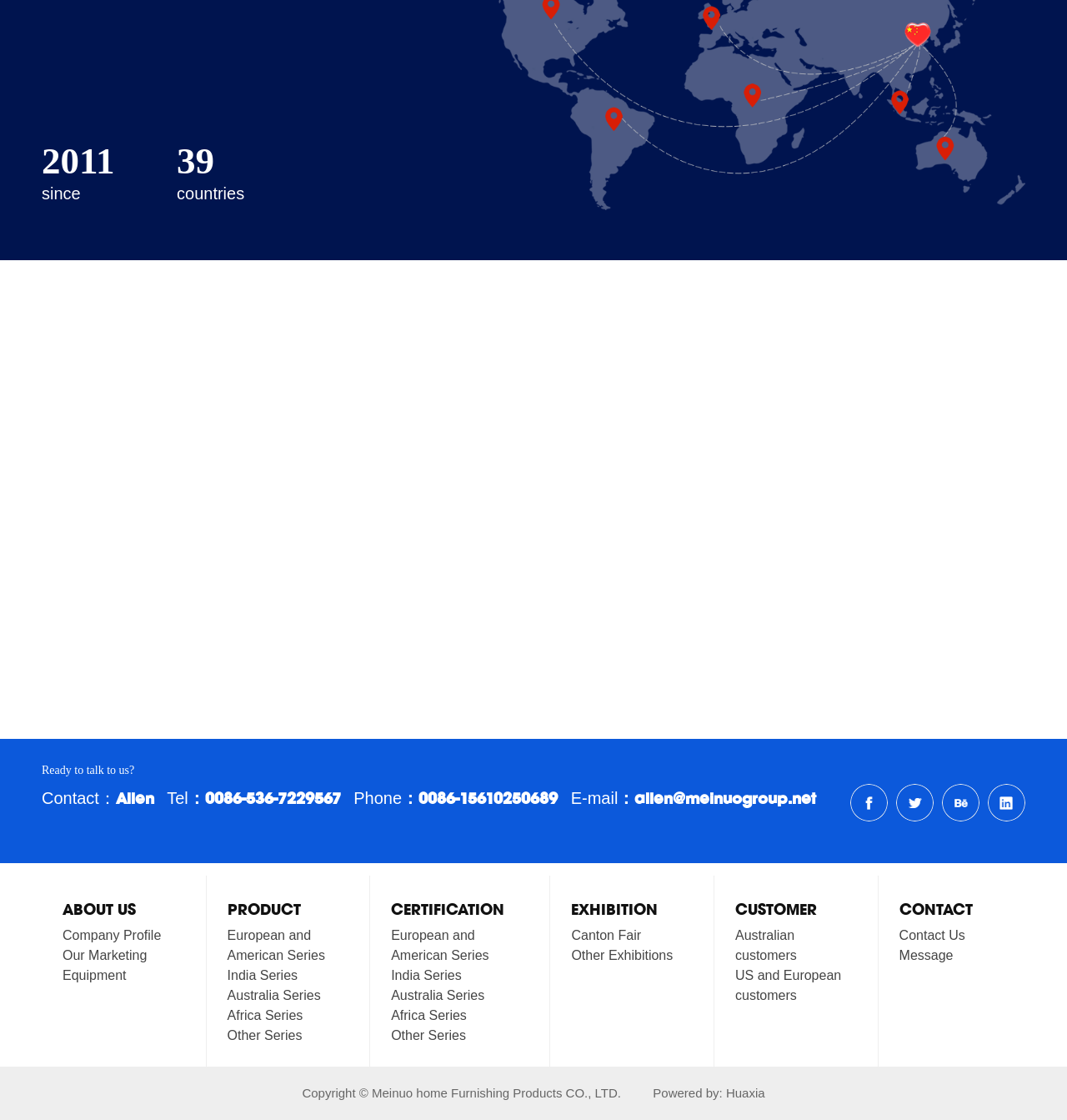Please locate the bounding box coordinates of the element that should be clicked to achieve the given instruction: "Check the European and American Series under PRODUCT".

[0.213, 0.829, 0.305, 0.859]